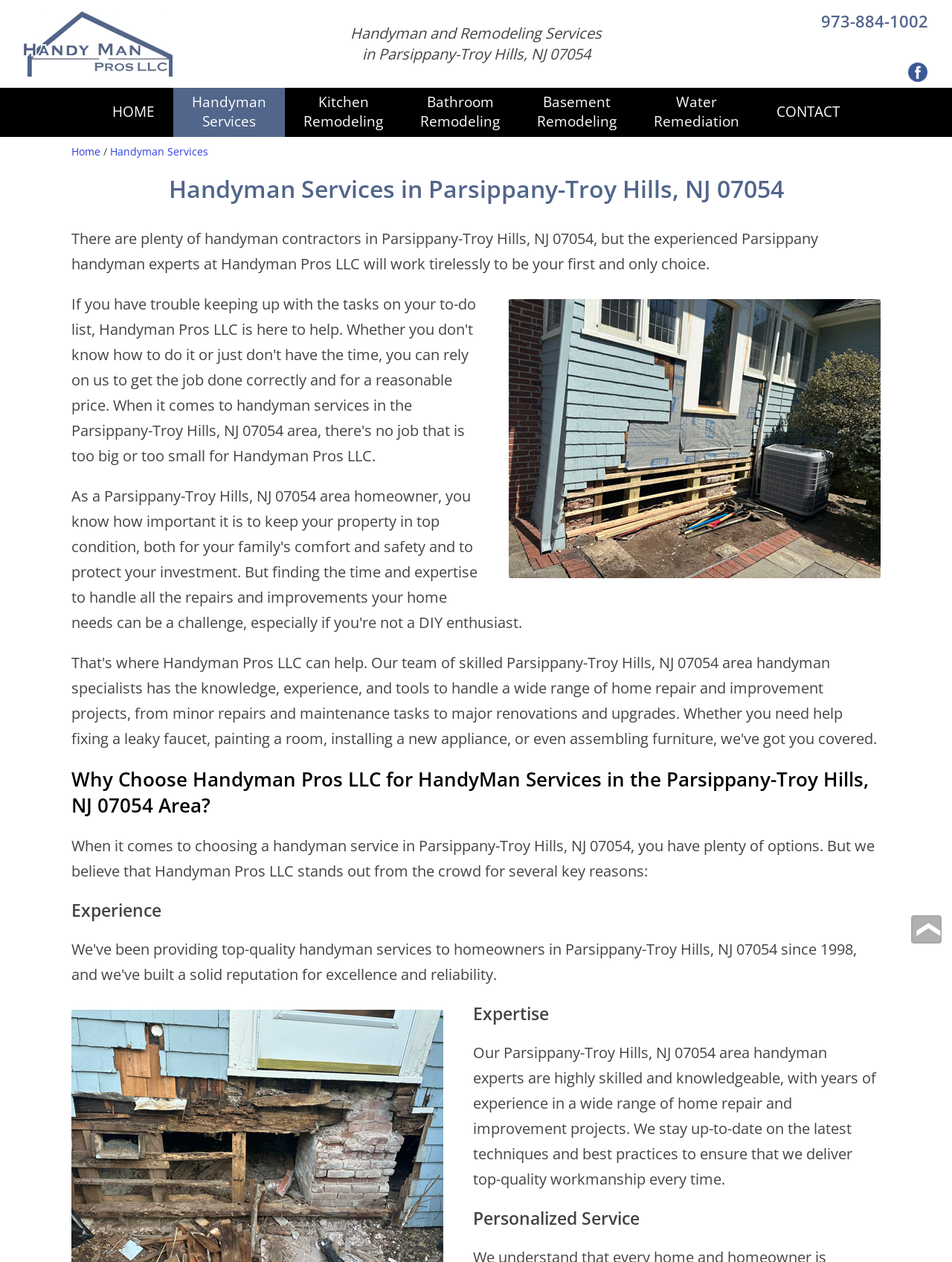What is the phone number to call?
Based on the image content, provide your answer in one word or a short phrase.

1-973-884-1002